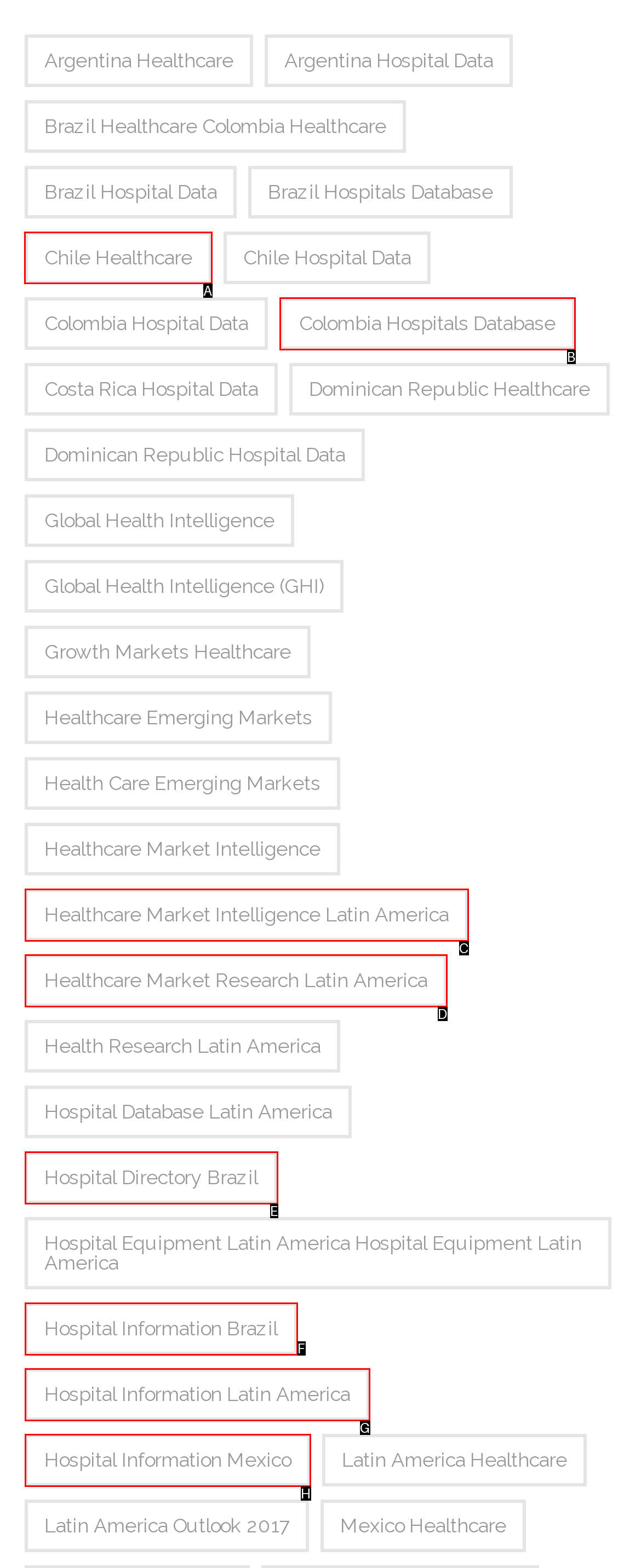Select the appropriate HTML element to click for the following task: Learn about Chile Healthcare
Answer with the letter of the selected option from the given choices directly.

A